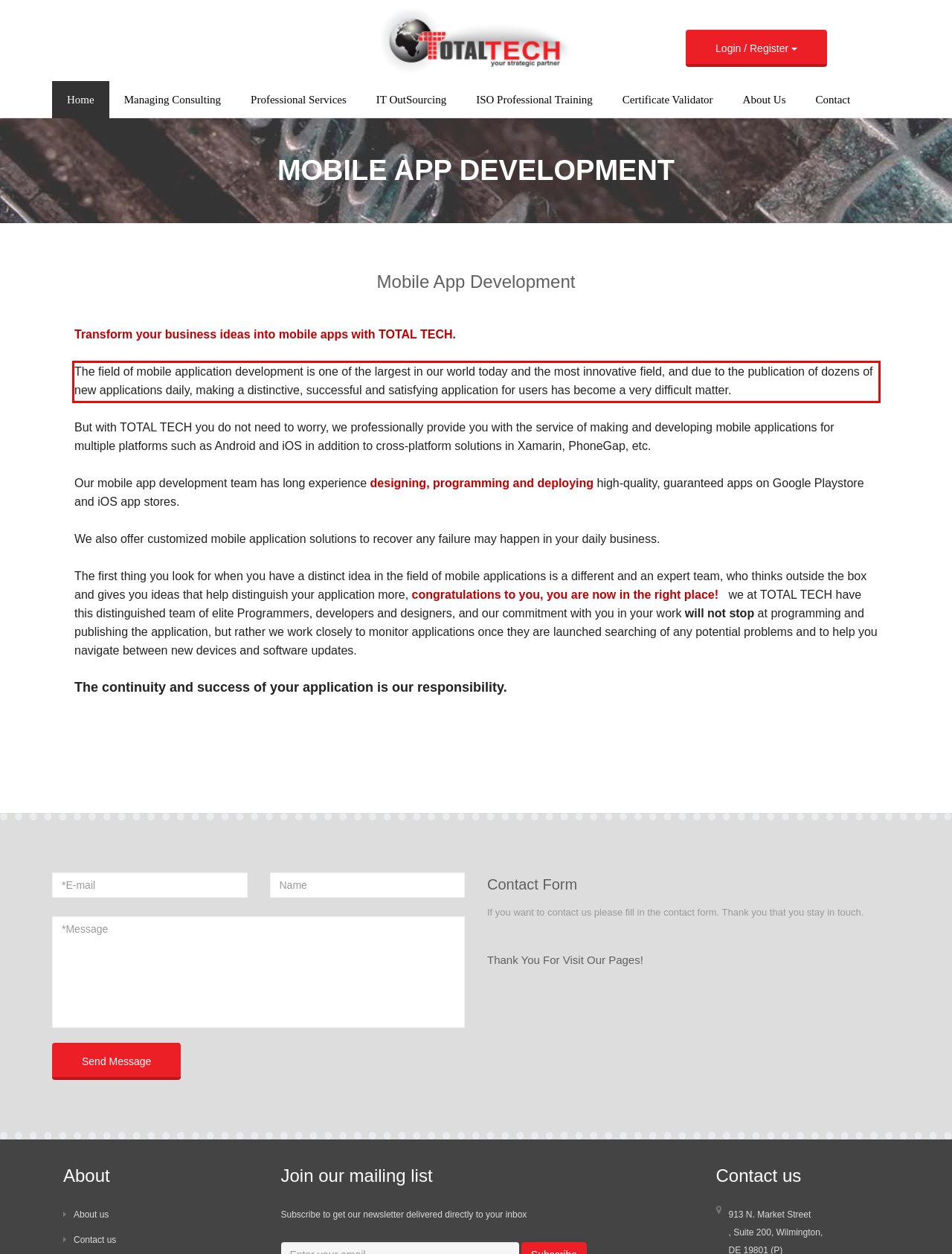Within the provided webpage screenshot, find the red rectangle bounding box and perform OCR to obtain the text content.

The field of mobile application development is one of the largest in our world today and the most innovative field, and due to the publication of dozens of new applications daily, making a distinctive, successful and satisfying application for users has become a very difficult matter.